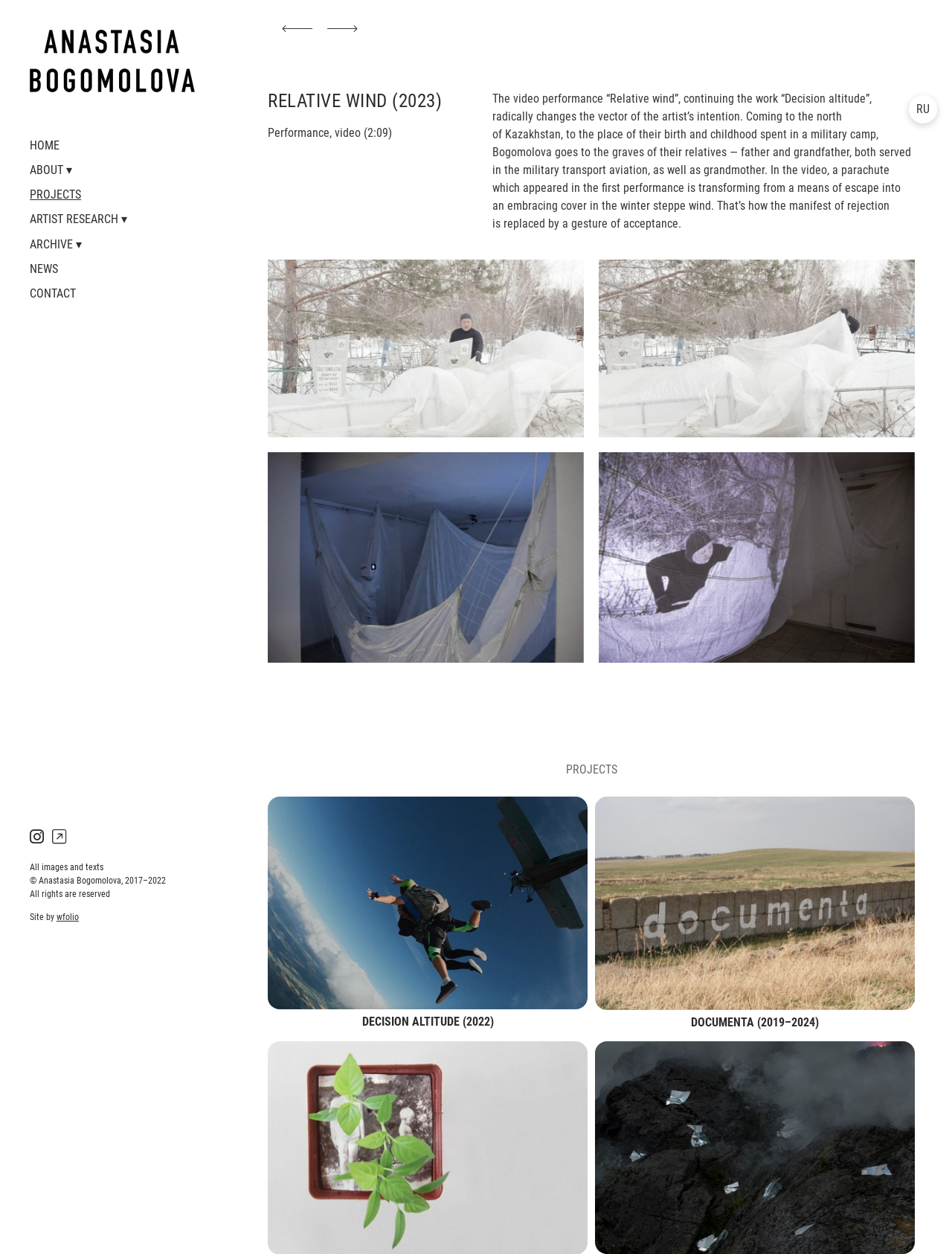Generate a thorough caption that explains the contents of the webpage.

The webpage is an artist's portfolio, showcasing Anastasia Bogomolova's work. At the top, there is a navigation menu with links to "HOME", "ABOUT", "PROJECTS", "ARTIST RESEARCH", "ARCHIVE", "NEWS", and "CONTACT". Below the menu, there is a large section dedicated to the artist's project "Relative Wind (2023)". This section features a heading with the project title, followed by a brief description of the performance and video artwork. The description is accompanied by four images, arranged in a 2x2 grid, showcasing different aspects of the project.

To the right of the project description, there is a section titled "PROJECTS", which lists two other projects: "Decision Altitude (2022)" and "Documenta (2019-2024)". Each project is represented by a link and an image. The images are arranged vertically, with the "Decision Altitude" image above the "Documenta" image.

At the bottom of the page, there is a footer section with links to social media platforms, a copyright notice, and a credit to the website designer, "wfolio". The language of the webpage can be switched to Russian using a link at the top right corner.